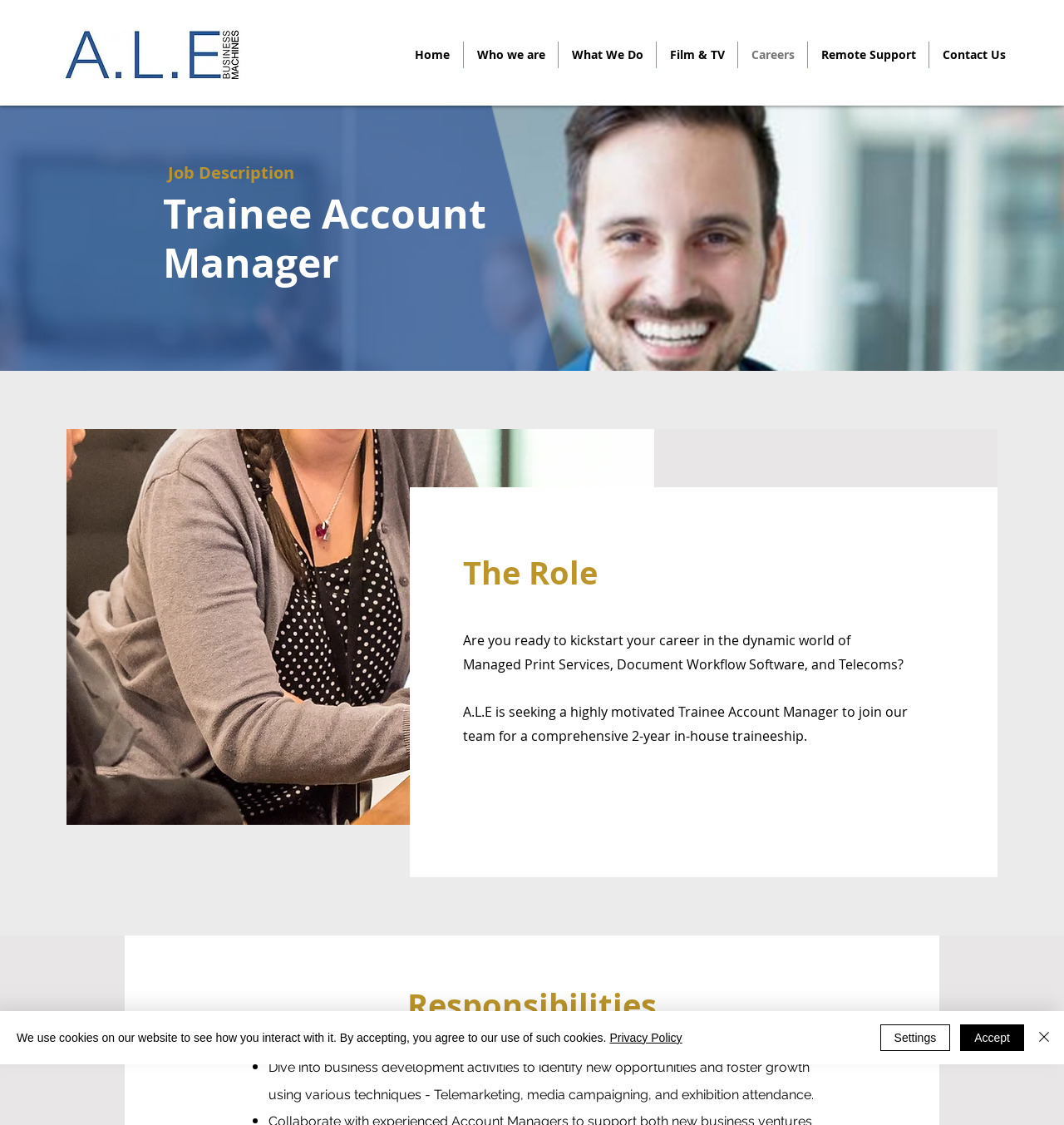Pinpoint the bounding box coordinates of the area that should be clicked to complete the following instruction: "Explore the Film & TV link". The coordinates must be given as four float numbers between 0 and 1, i.e., [left, top, right, bottom].

[0.617, 0.037, 0.693, 0.061]